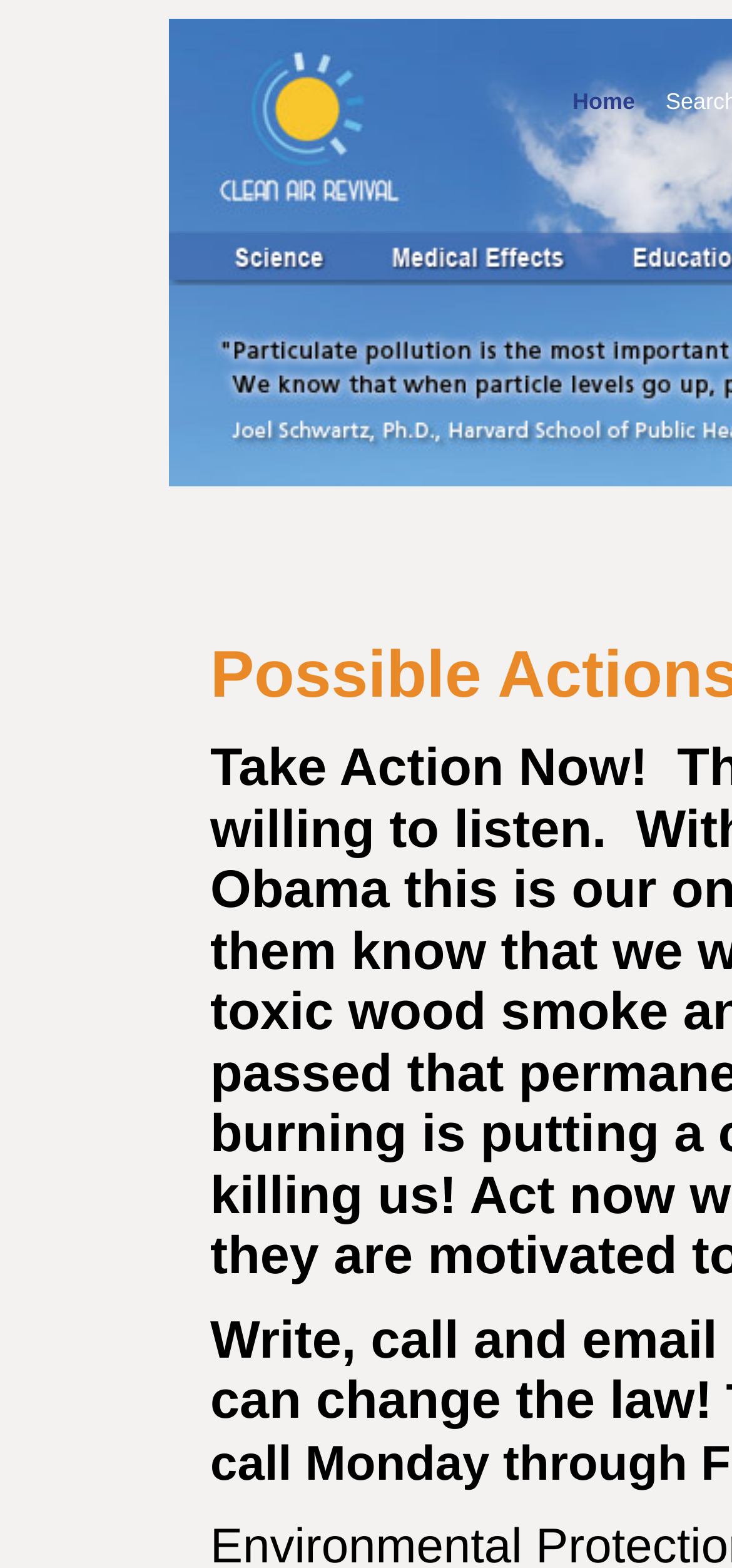How many StaticText elements are there?
Respond to the question with a single word or phrase according to the image.

3